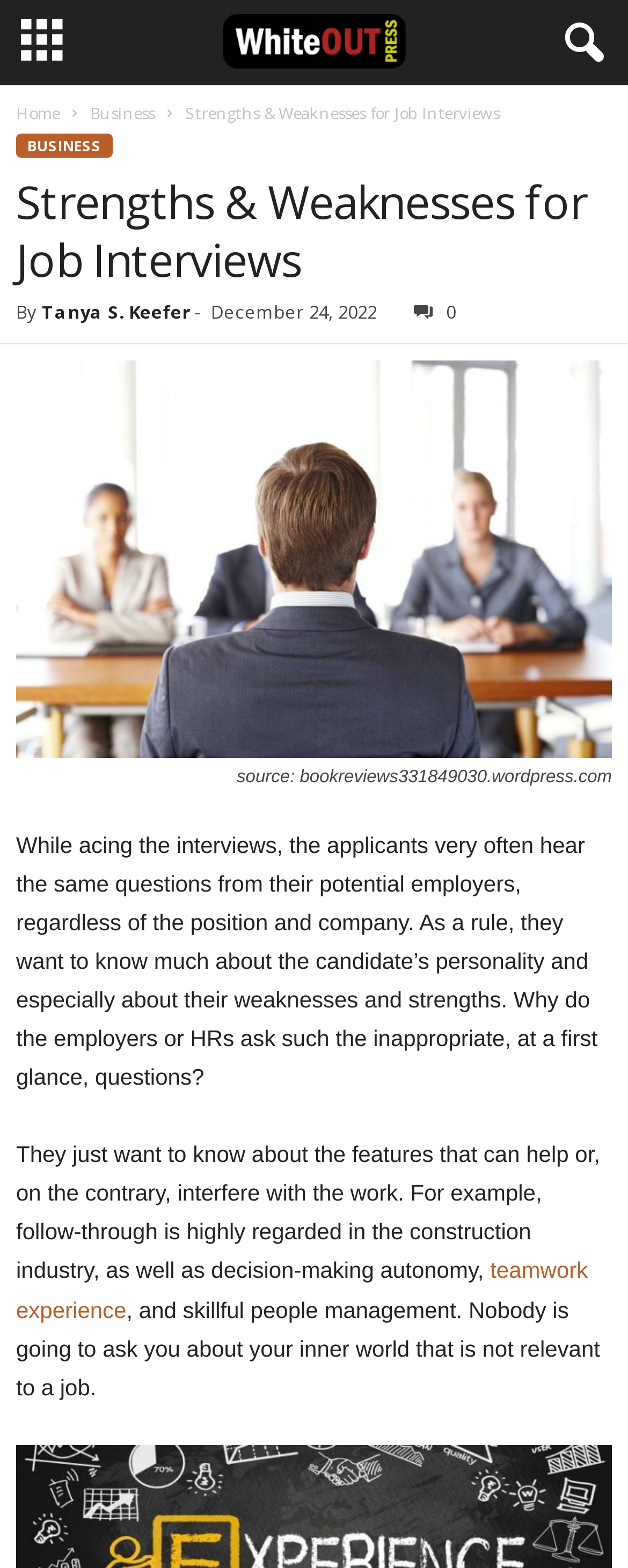Locate the bounding box coordinates of the UI element described by: "teamwork experience". Provide the coordinates as four float numbers between 0 and 1, formatted as [left, top, right, bottom].

[0.026, 0.802, 0.936, 0.843]